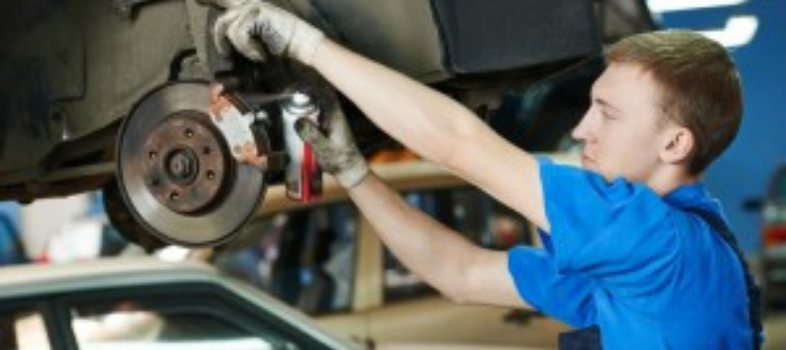What is the purpose of the spray lubricant?
Please give a detailed and elaborate answer to the question based on the image.

The mechanic is applying spray lubricant to the brake components to ensure smooth operation. This is a crucial step in the brake repair process, as it helps to reduce friction and prevent wear and tear on the components.